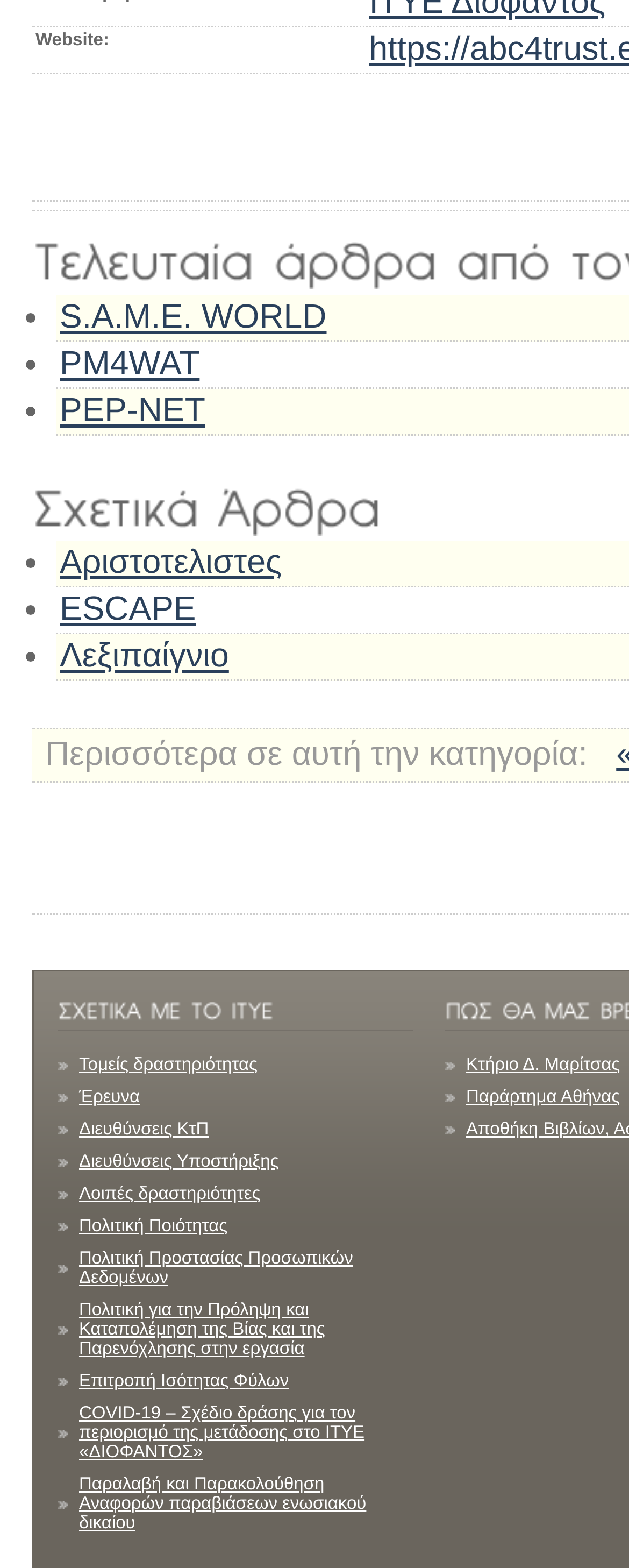Determine the bounding box coordinates of the clickable area required to perform the following instruction: "Go to Τομείς δραστηριότητας". The coordinates should be represented as four float numbers between 0 and 1: [left, top, right, bottom].

[0.126, 0.673, 0.409, 0.686]